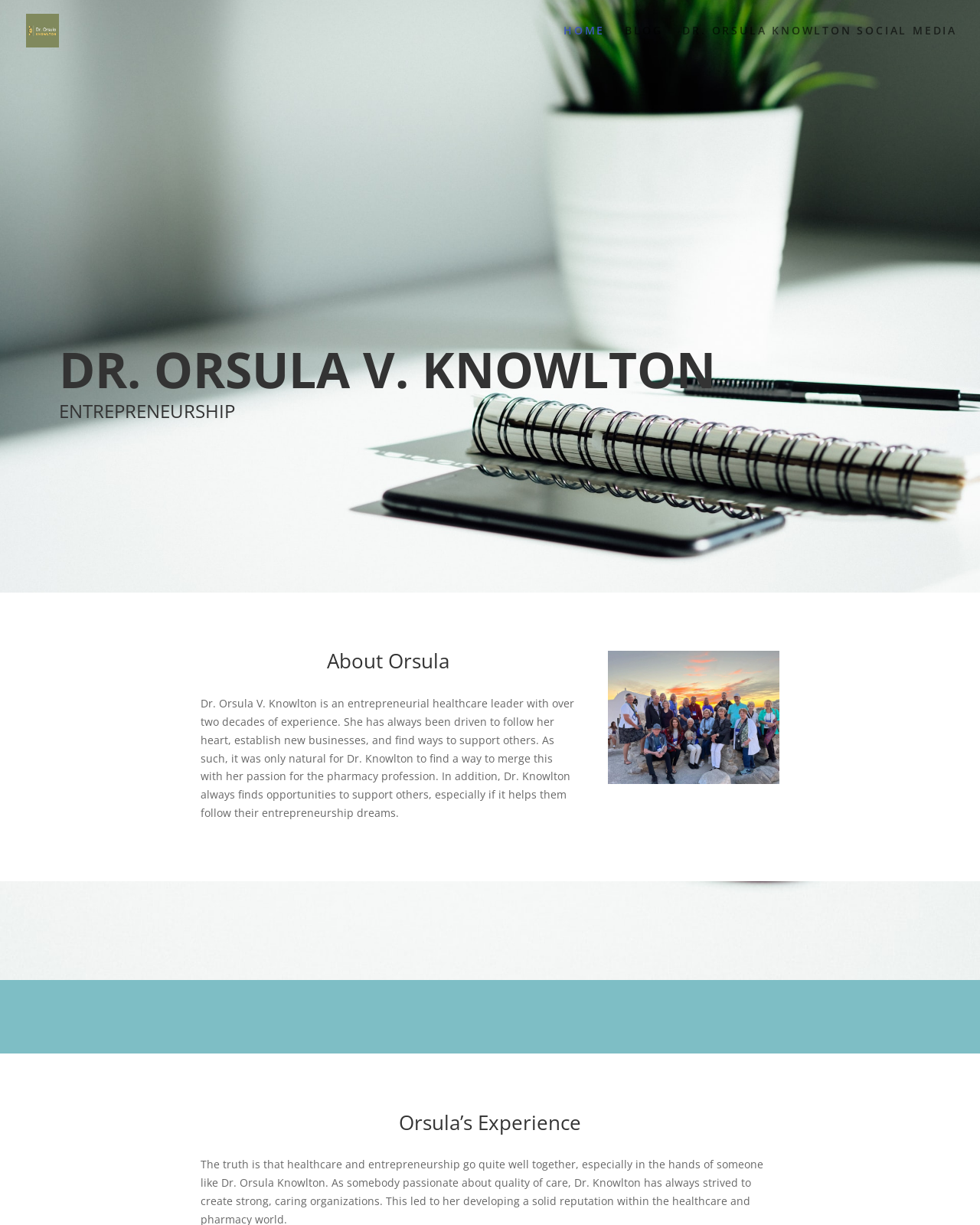Please analyze the image and provide a thorough answer to the question:
What is the profession of Dr. Orsula V. Knowlton?

Based on the StaticText element with the text 'Dr. Orsula V. Knowlton is an entrepreneurial healthcare leader with over two decades of experience.', we can infer that Dr. Orsula V. Knowlton is a healthcare leader.